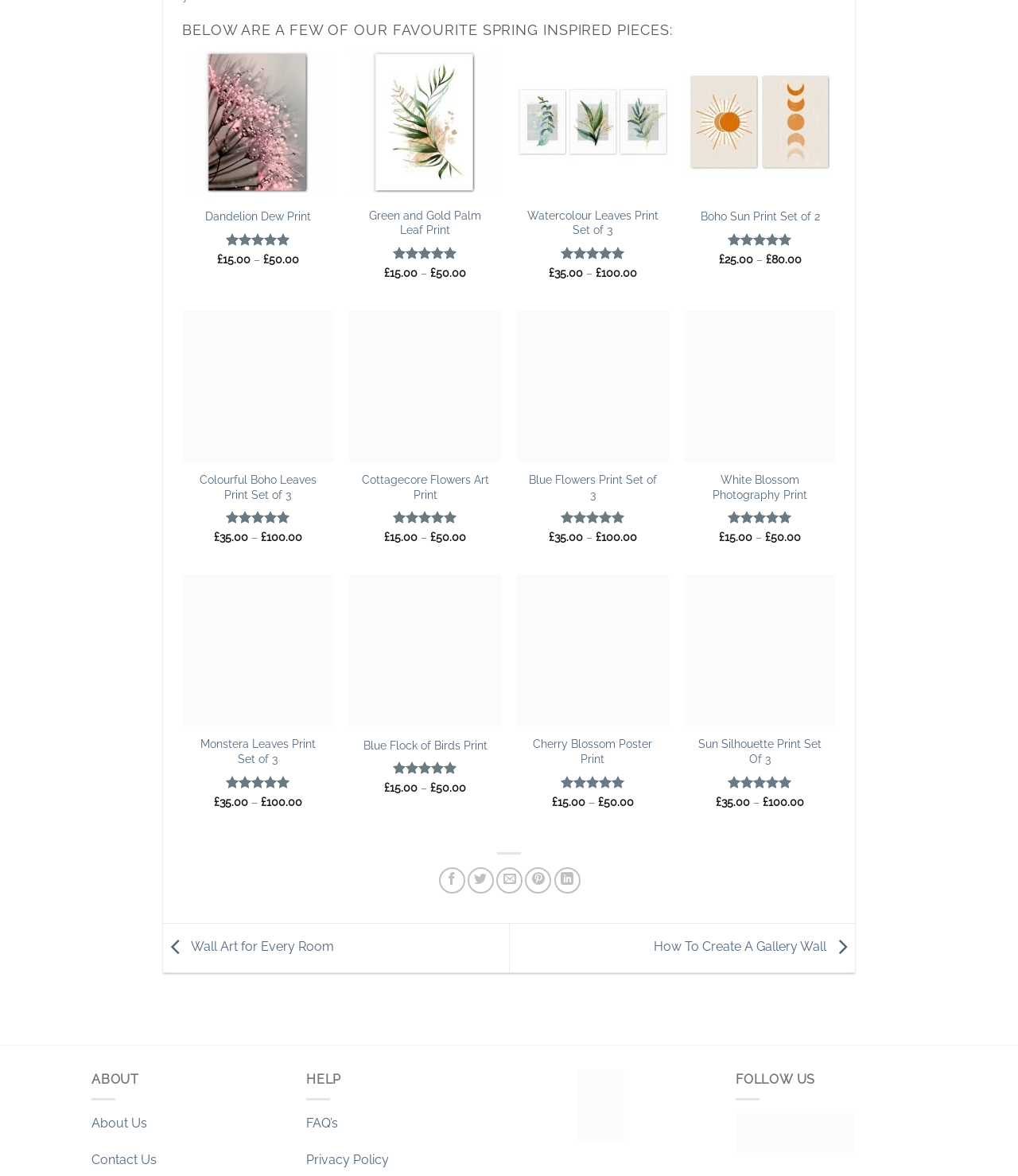Please reply to the following question using a single word or phrase: 
What is the price range of the prints?

£15.00 - £100.00